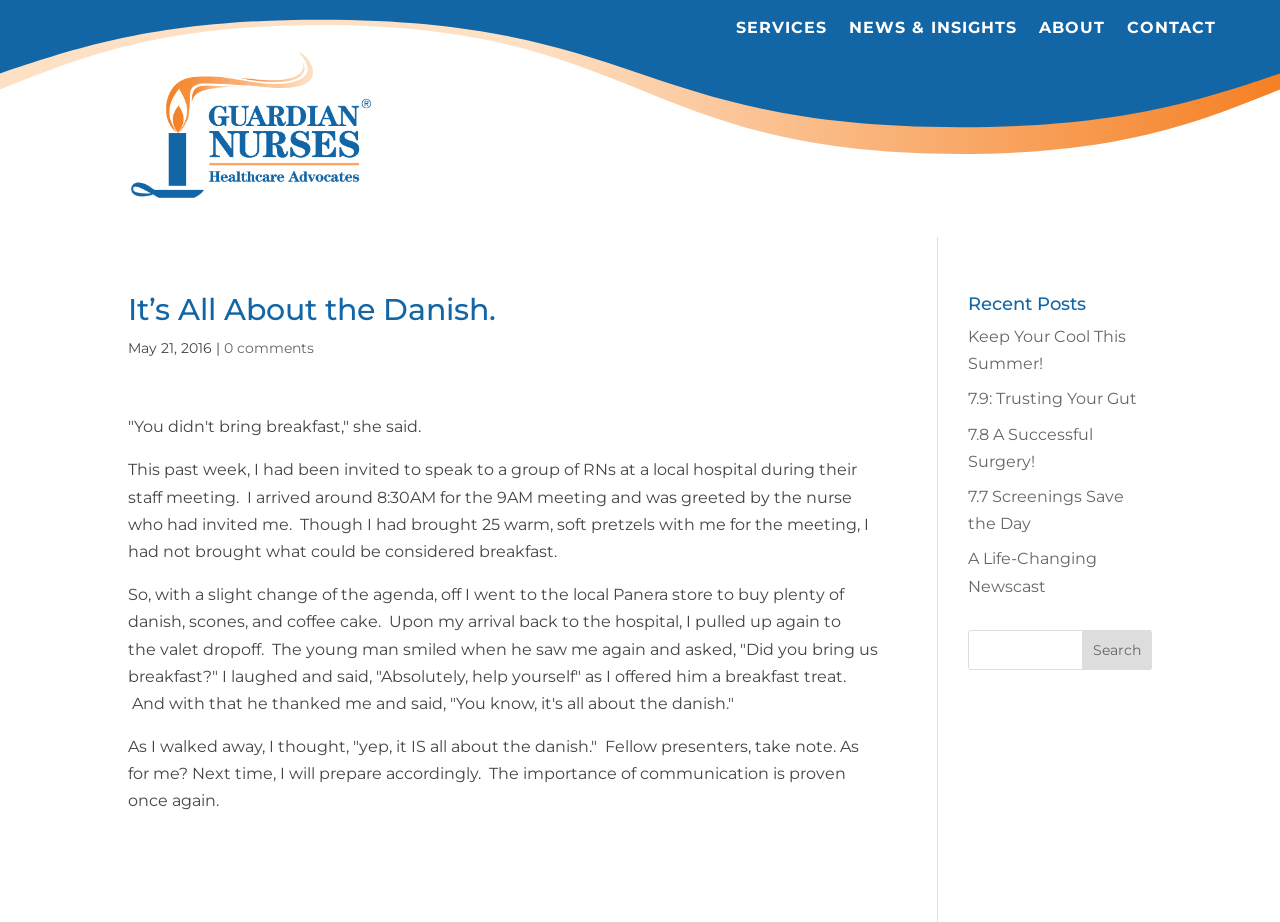Determine the bounding box coordinates of the clickable region to execute the instruction: "Read the 'NEWS & INSIGHTS' page". The coordinates should be four float numbers between 0 and 1, denoted as [left, top, right, bottom].

[0.663, 0.019, 0.795, 0.05]